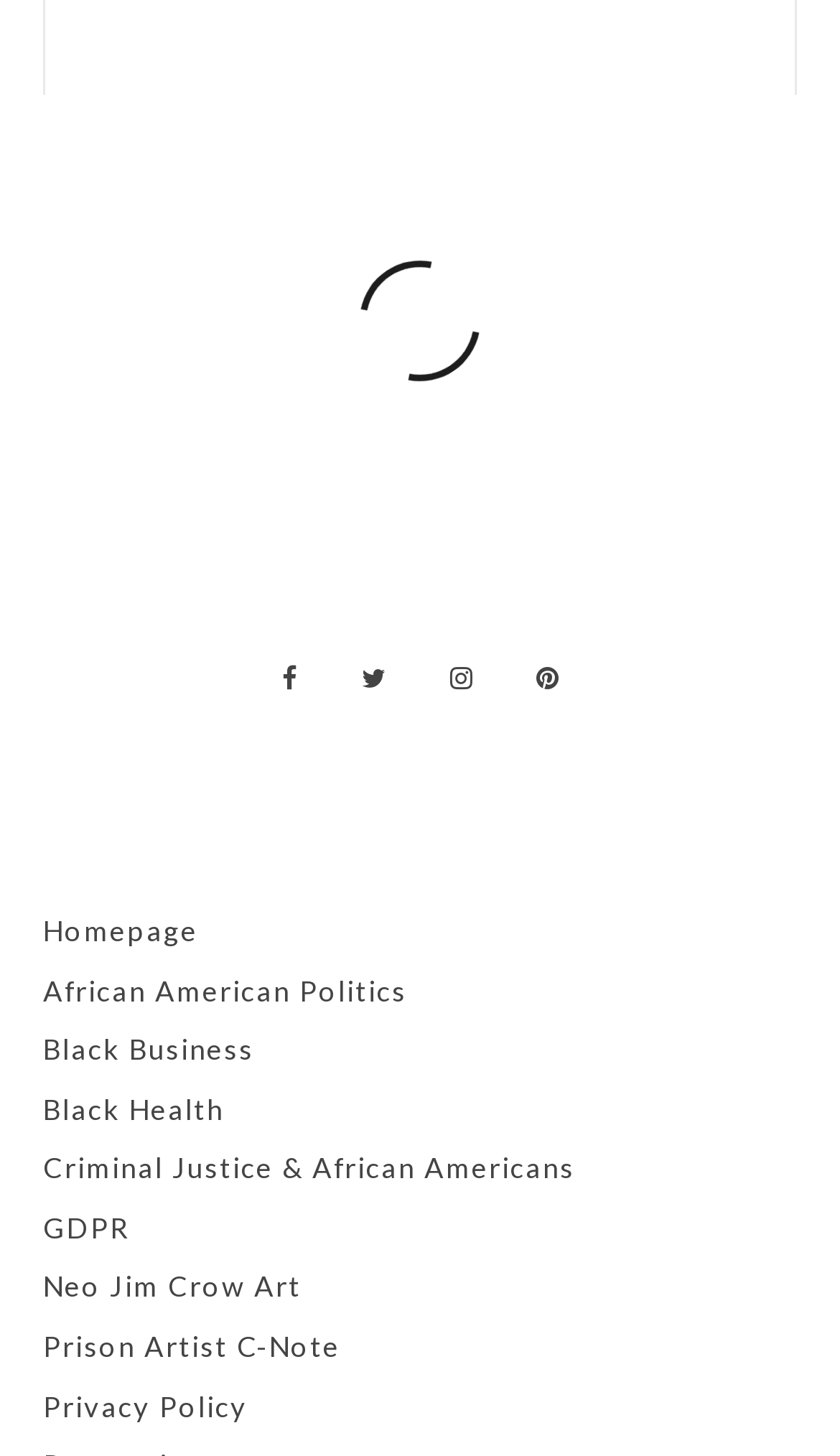Determine the bounding box coordinates of the element's region needed to click to follow the instruction: "go to Homepage". Provide these coordinates as four float numbers between 0 and 1, formatted as [left, top, right, bottom].

[0.051, 0.627, 0.236, 0.651]